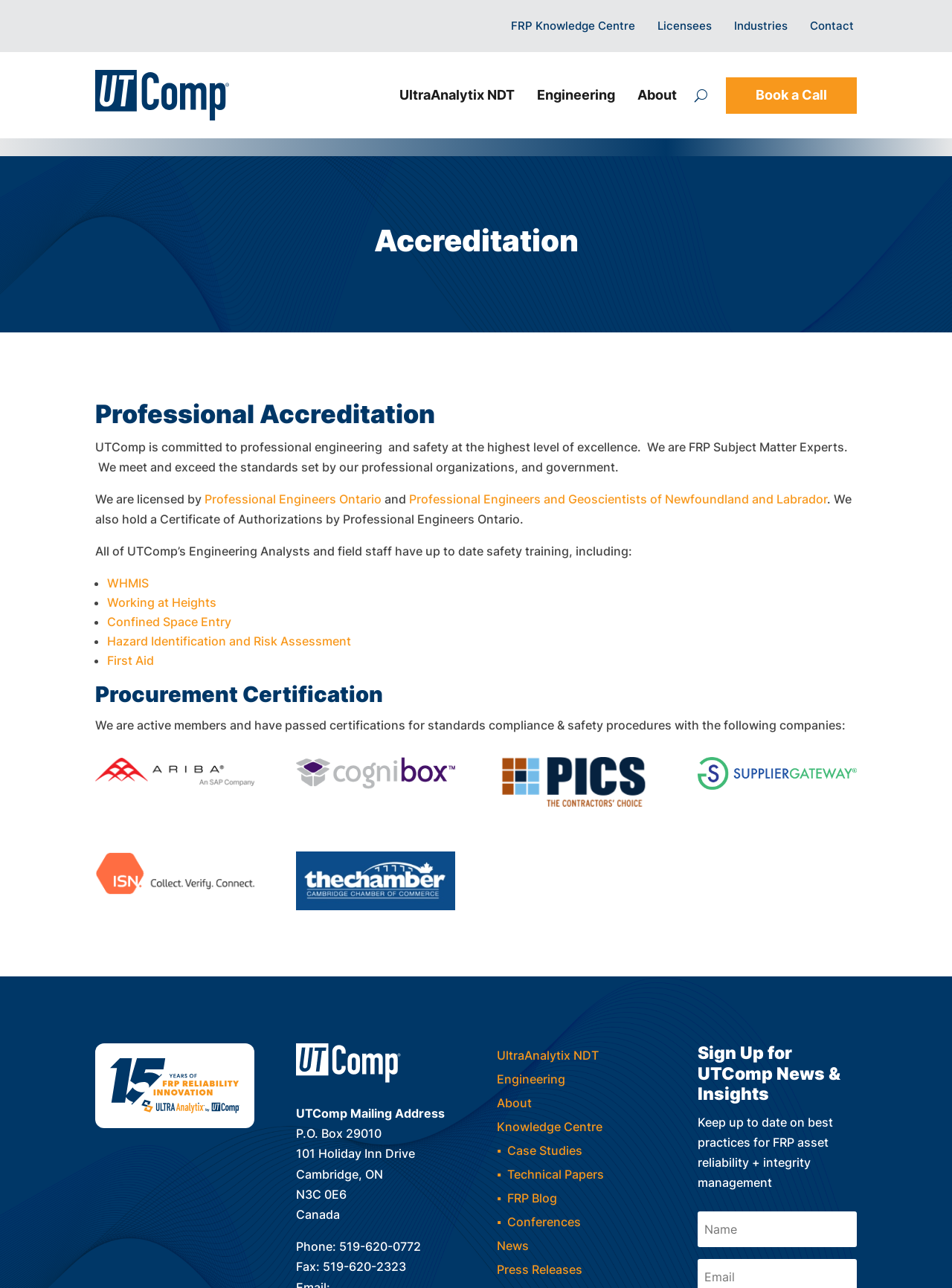Given the description of the UI element: "title="Cognibox"", predict the bounding box coordinates in the form of [left, top, right, bottom], with each value being a float between 0 and 1.

[0.311, 0.603, 0.478, 0.615]